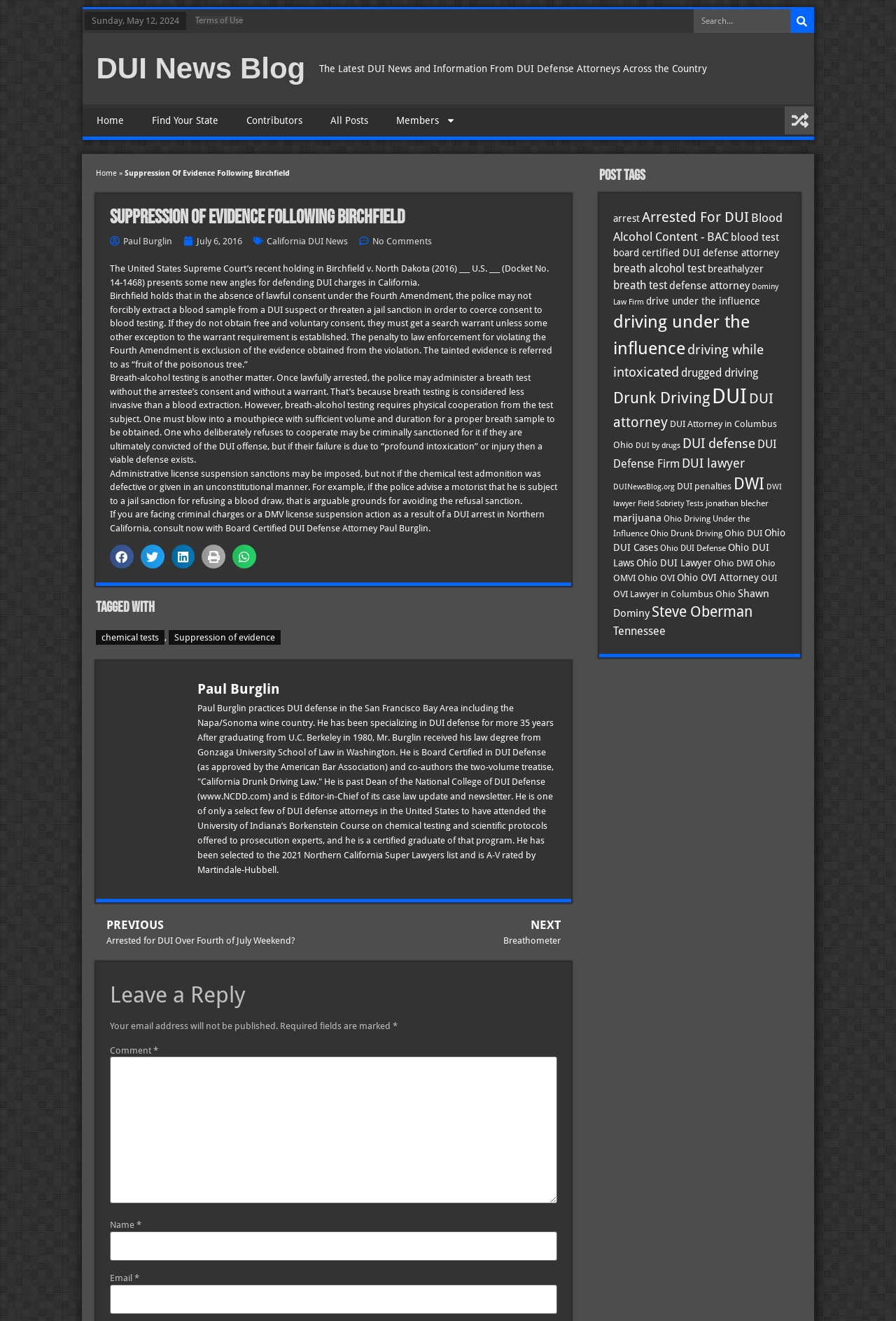Pinpoint the bounding box coordinates of the clickable element needed to complete the instruction: "Search for DUI news". The coordinates should be provided as four float numbers between 0 and 1: [left, top, right, bottom].

[0.774, 0.007, 0.908, 0.025]